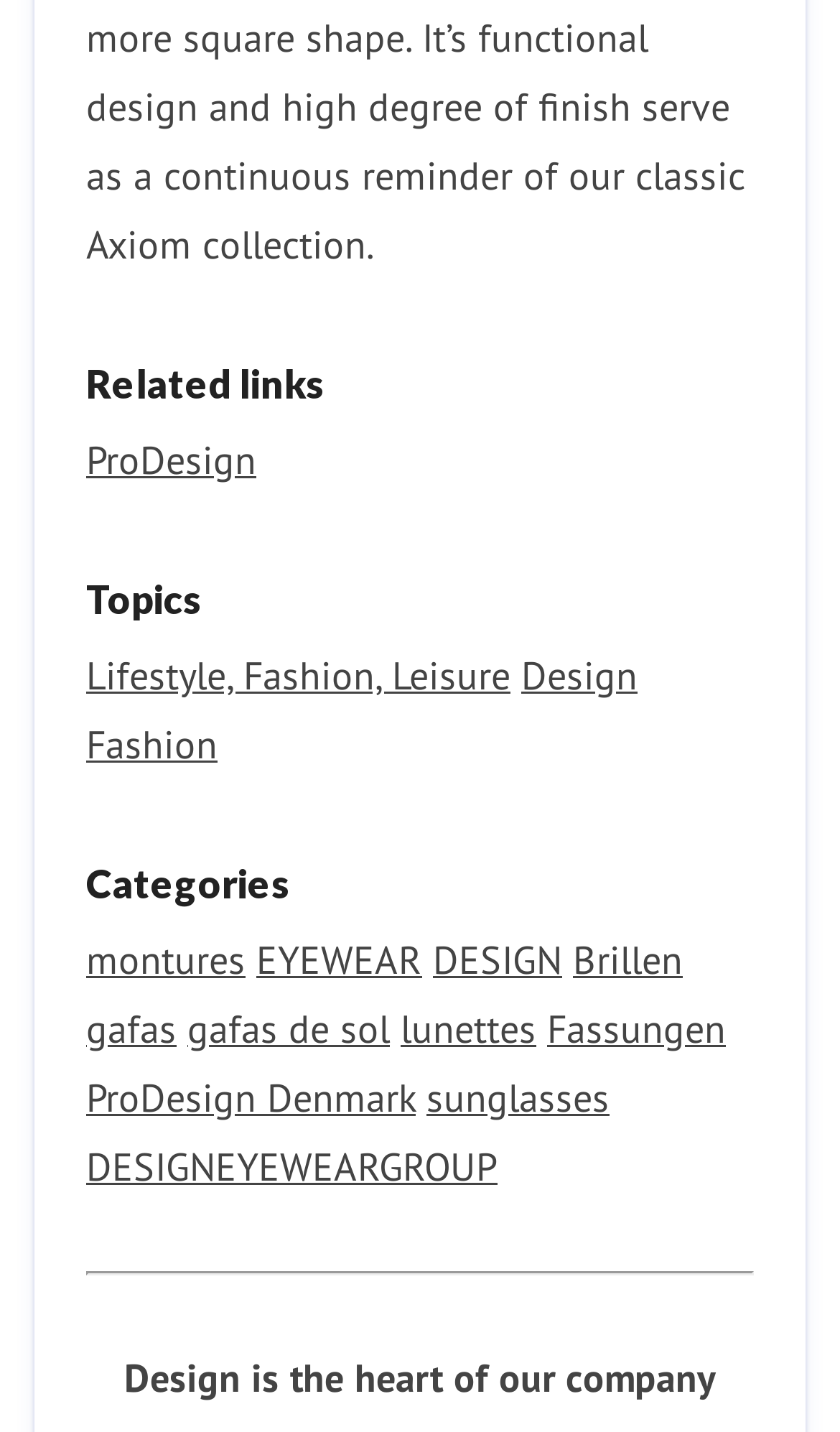Identify the bounding box of the HTML element described here: "Lifestyle, Fashion, Leisure". Provide the coordinates as four float numbers between 0 and 1: [left, top, right, bottom].

[0.103, 0.455, 0.608, 0.489]